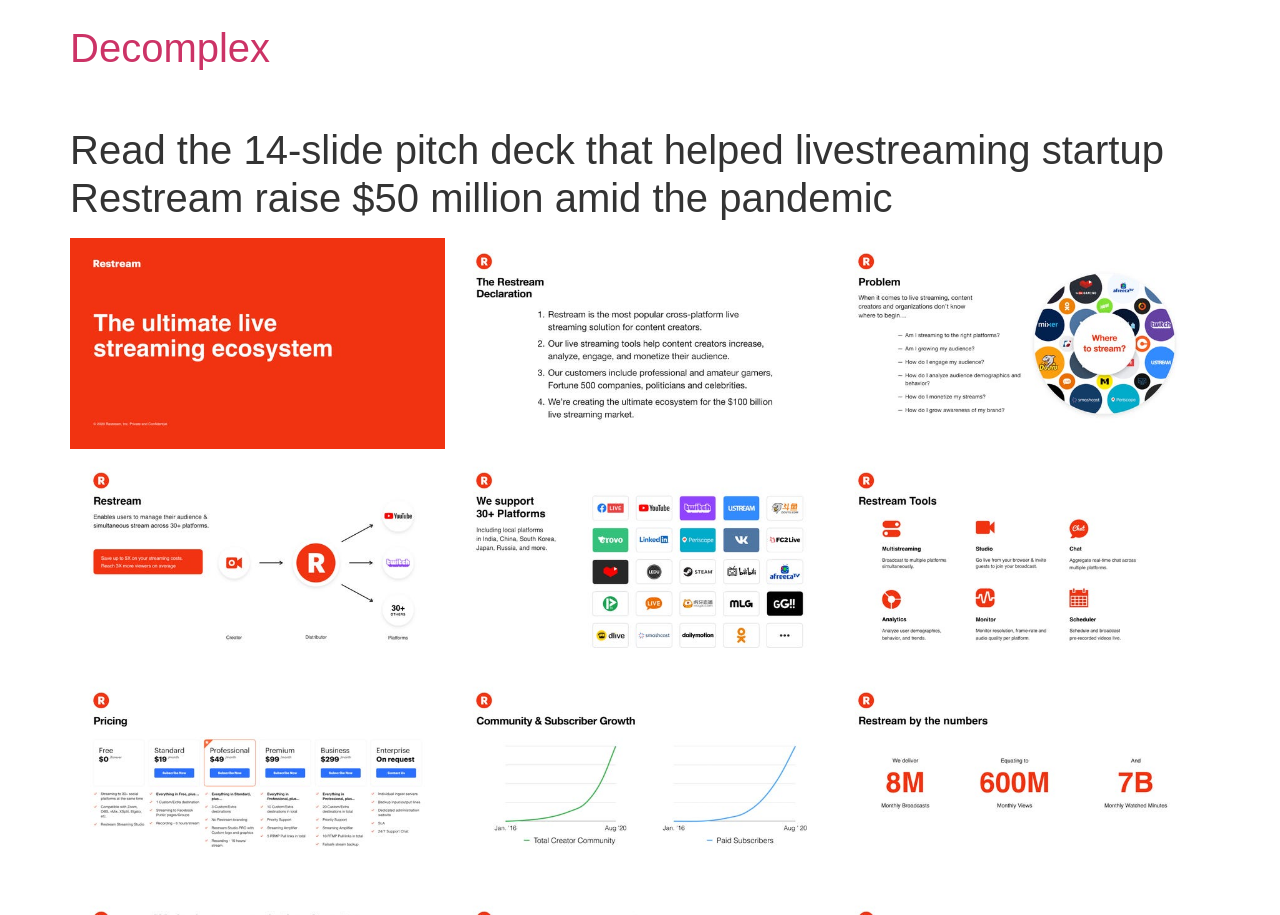What is the text of the topmost heading?
Based on the image, give a one-word or short phrase answer.

Decomplex